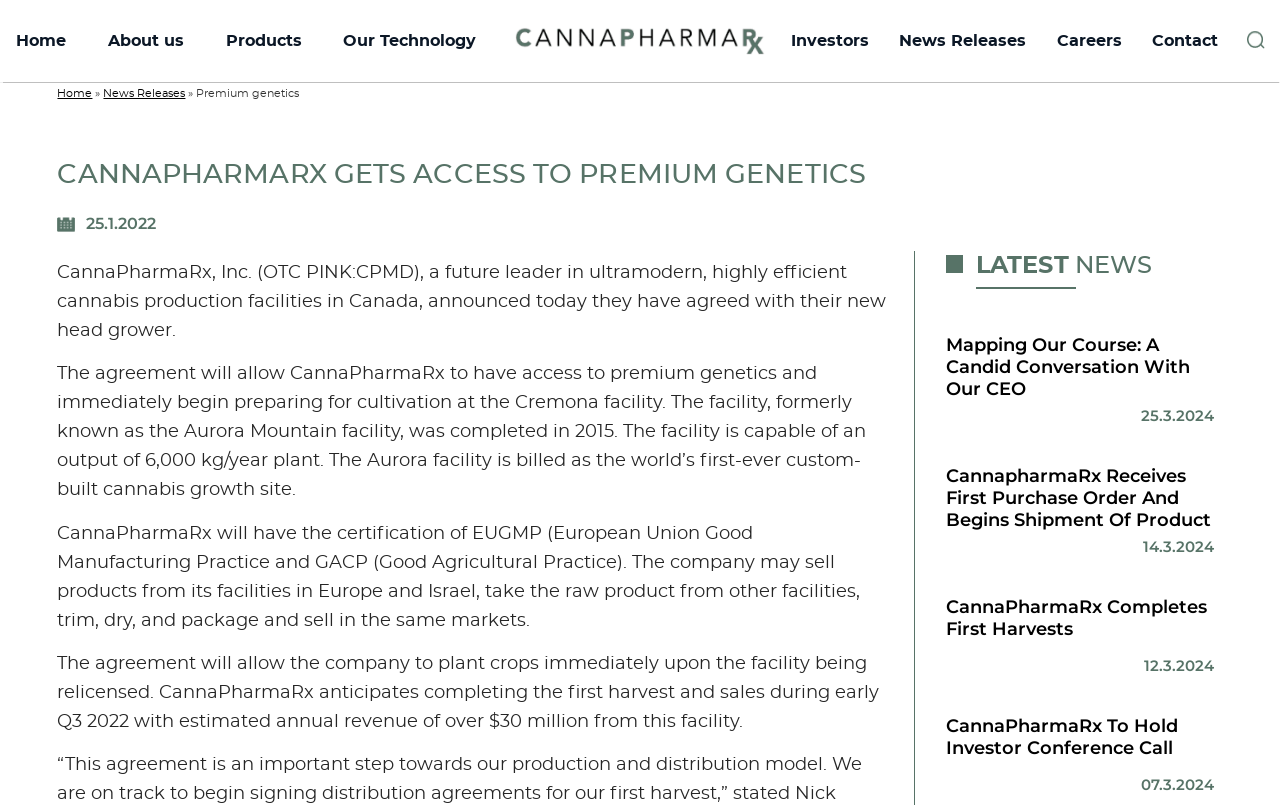What is the expected revenue from the Cremona facility?
Respond with a short answer, either a single word or a phrase, based on the image.

over $30 million